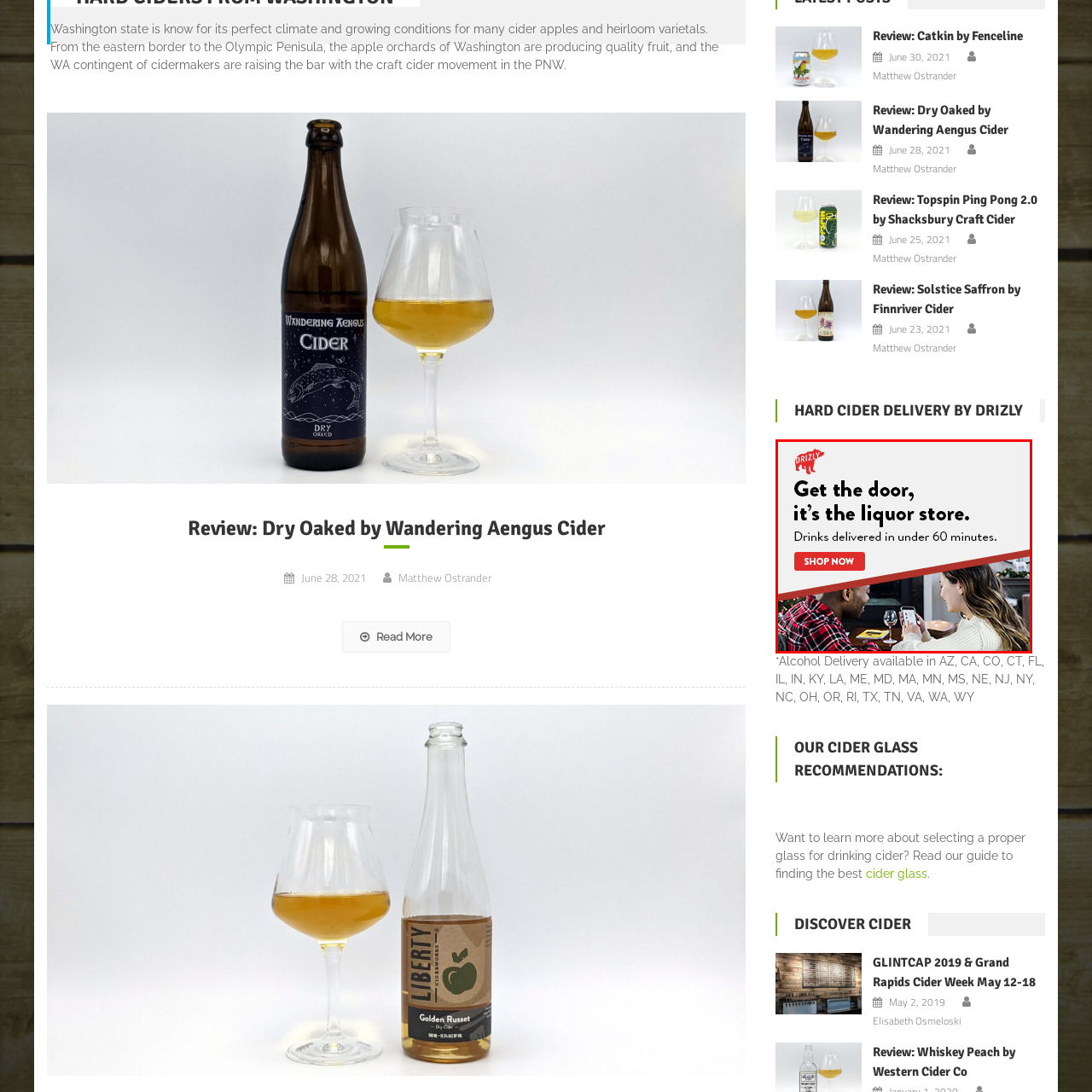Carefully inspect the area of the image highlighted by the red box and deliver a detailed response to the question below, based on your observations: How long does Drizly's delivery service take?

The caption includes a bold call to action that states 'Drinks delivered in under 60 minutes', which implies that Drizly's delivery service takes less than 60 minutes.